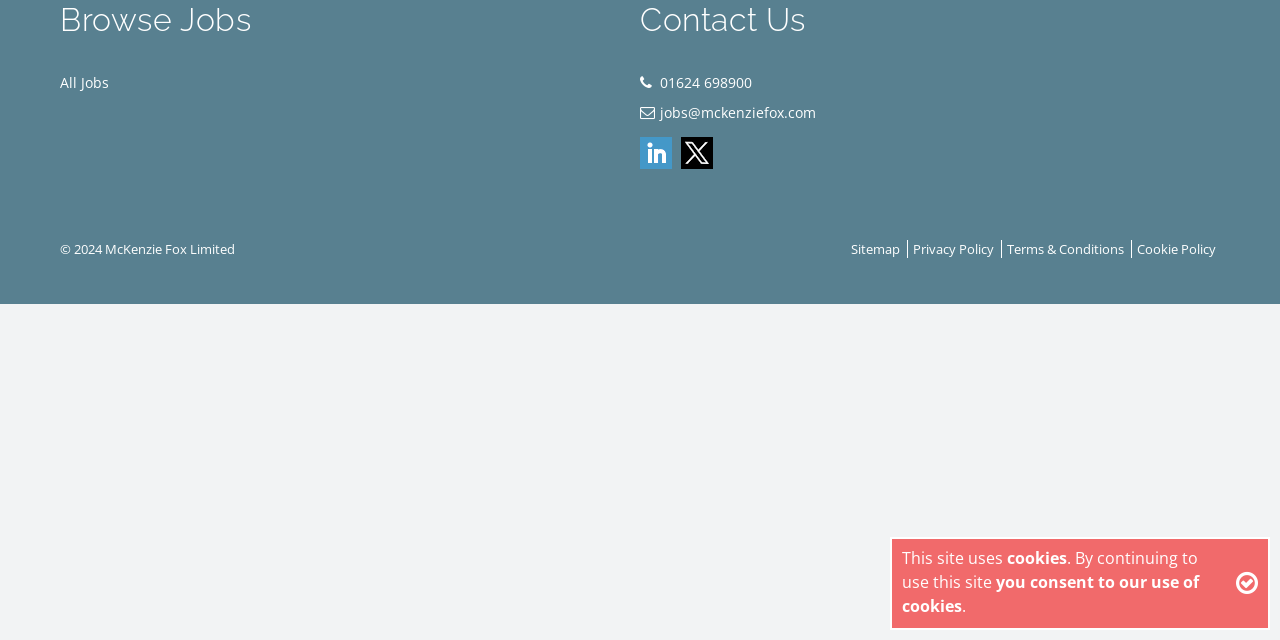Find the bounding box coordinates for the HTML element specified by: "Sitemap".

[0.665, 0.376, 0.703, 0.404]